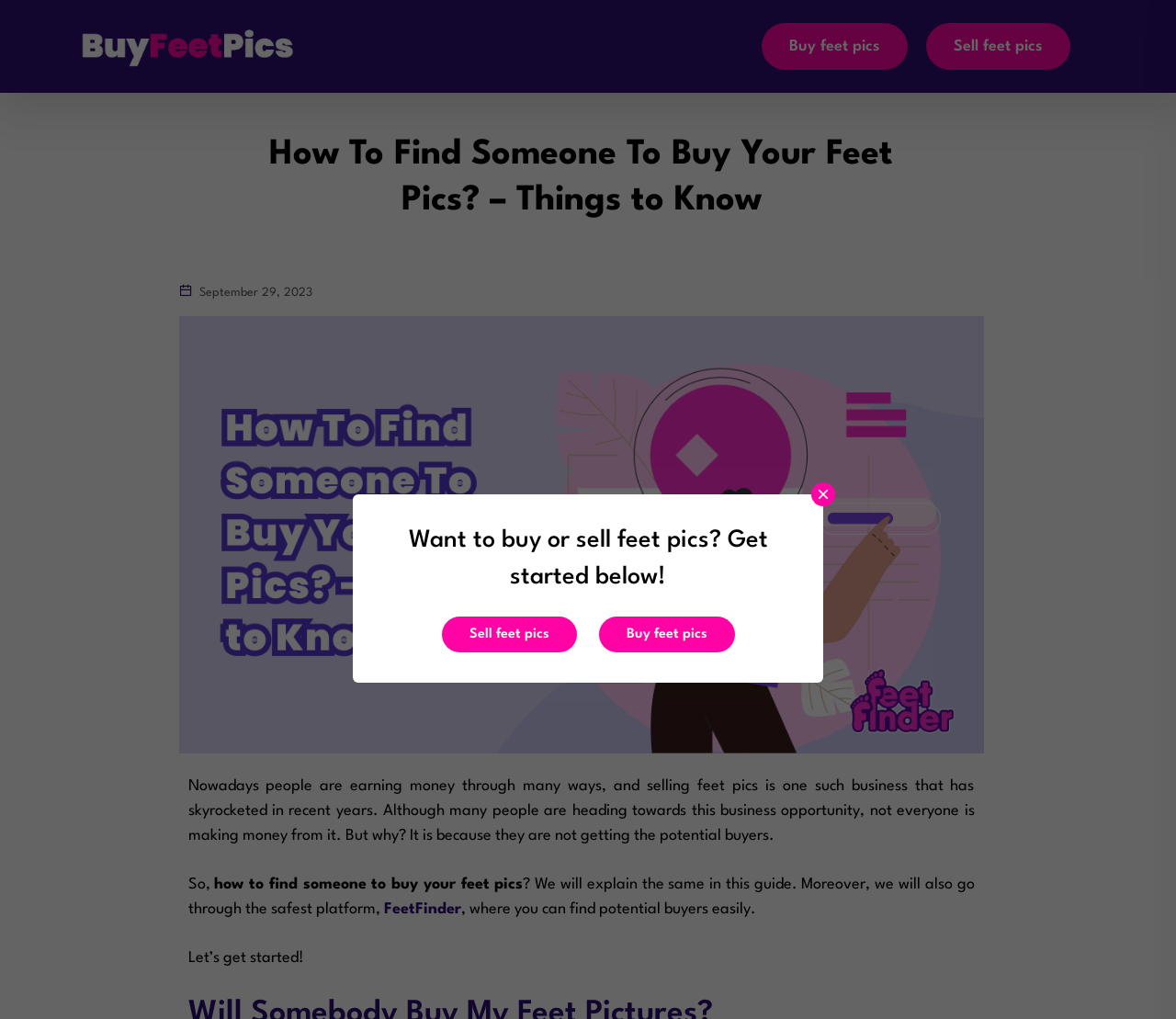Please identify the coordinates of the bounding box for the clickable region that will accomplish this instruction: "Click on the FeetFinder link".

[0.326, 0.885, 0.392, 0.9]